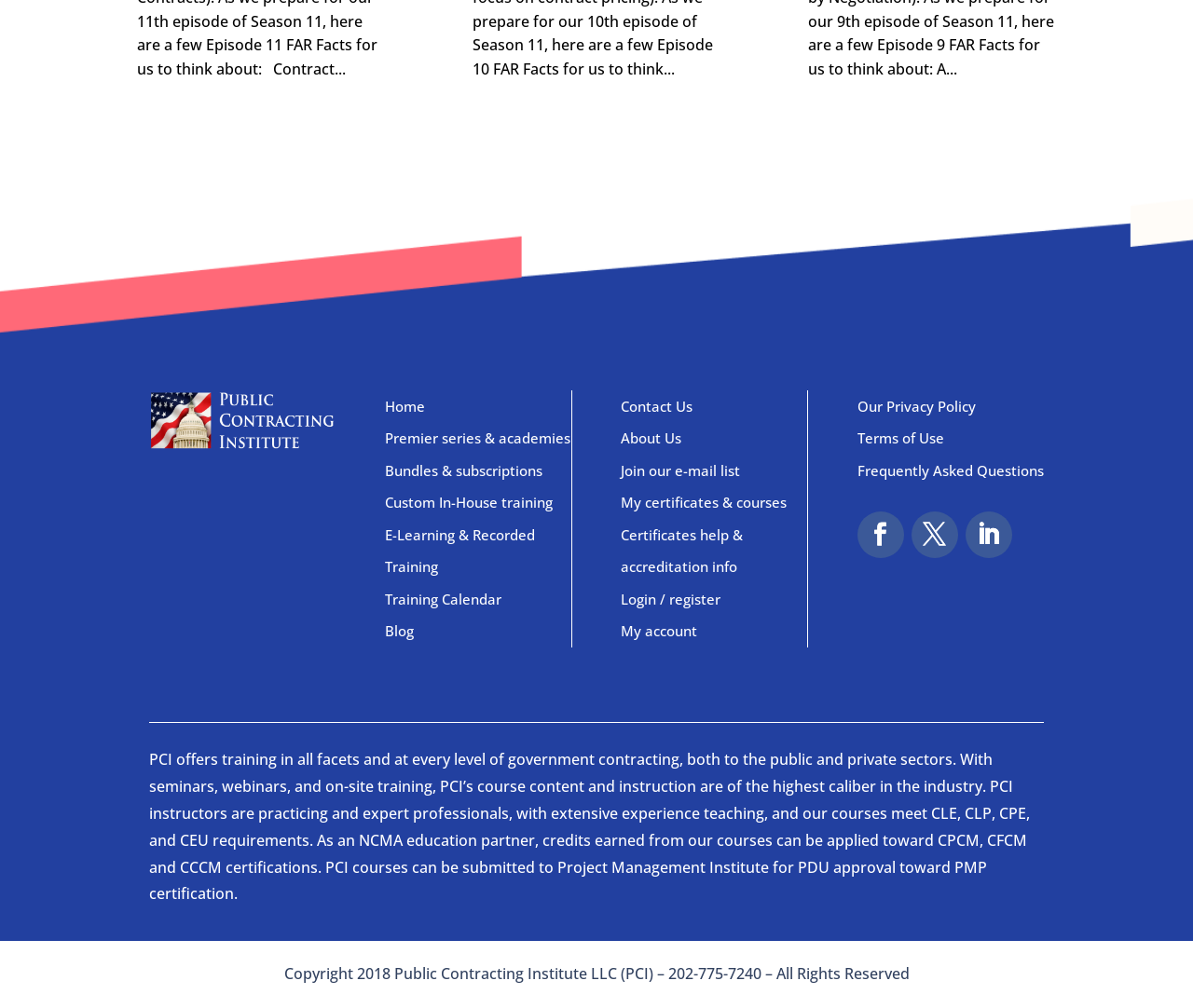Can you find the bounding box coordinates for the UI element given this description: "Custom In-House training"? Provide the coordinates as four float numbers between 0 and 1: [left, top, right, bottom].

[0.323, 0.489, 0.463, 0.508]